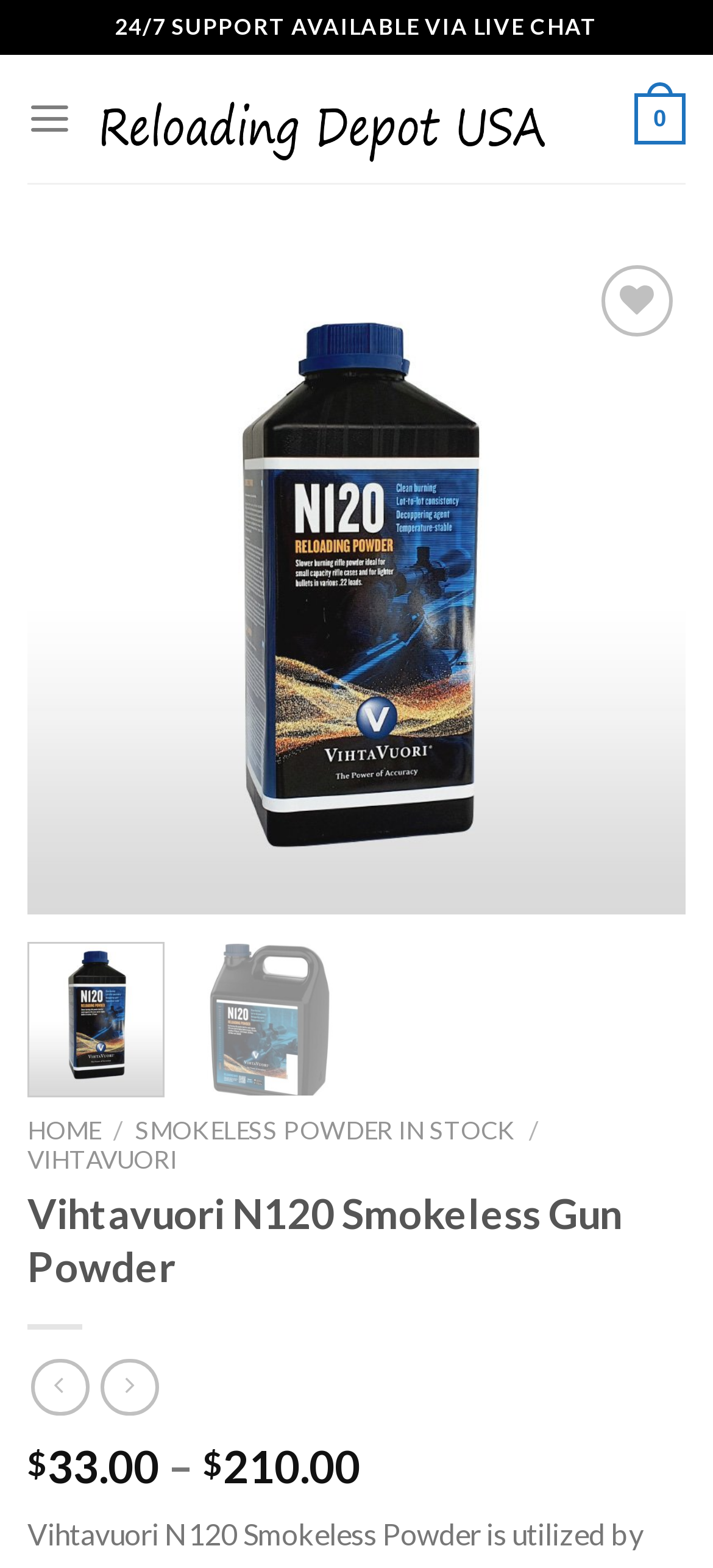Answer in one word or a short phrase: 
What is the name of the smokeless powder?

Vihtavuori N120